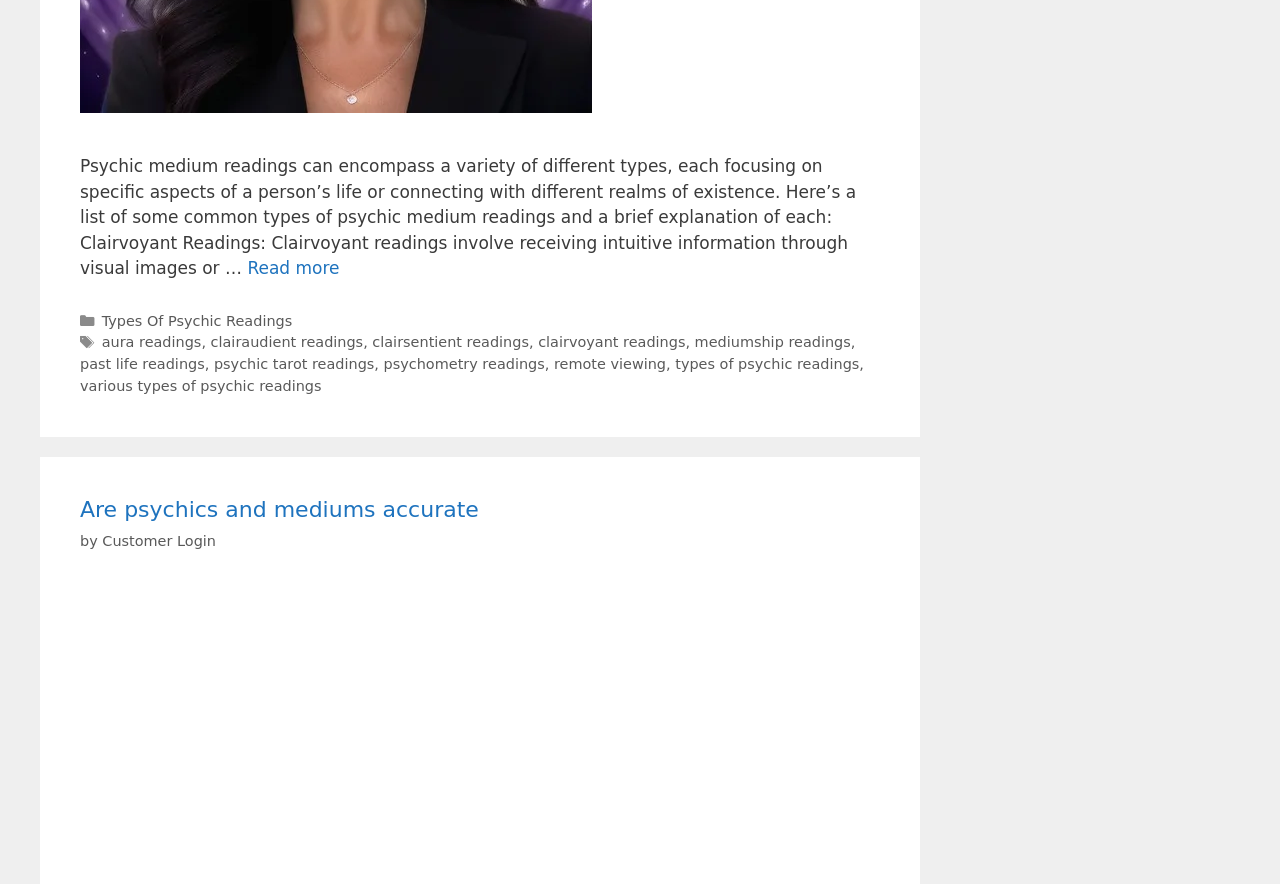What types of psychic medium readings are mentioned?
Utilize the information in the image to give a detailed answer to the question.

The webpage lists various types of psychic medium readings, including Clairvoyant Readings, Clairaudient Readings, Clairsentient Readings, Clairvoyant Readings, Mediumship Readings, Past Life Readings, Psychic Tarot Readings, Psychometry Readings, Remote Viewing, and Various Types of Psychic Readings.